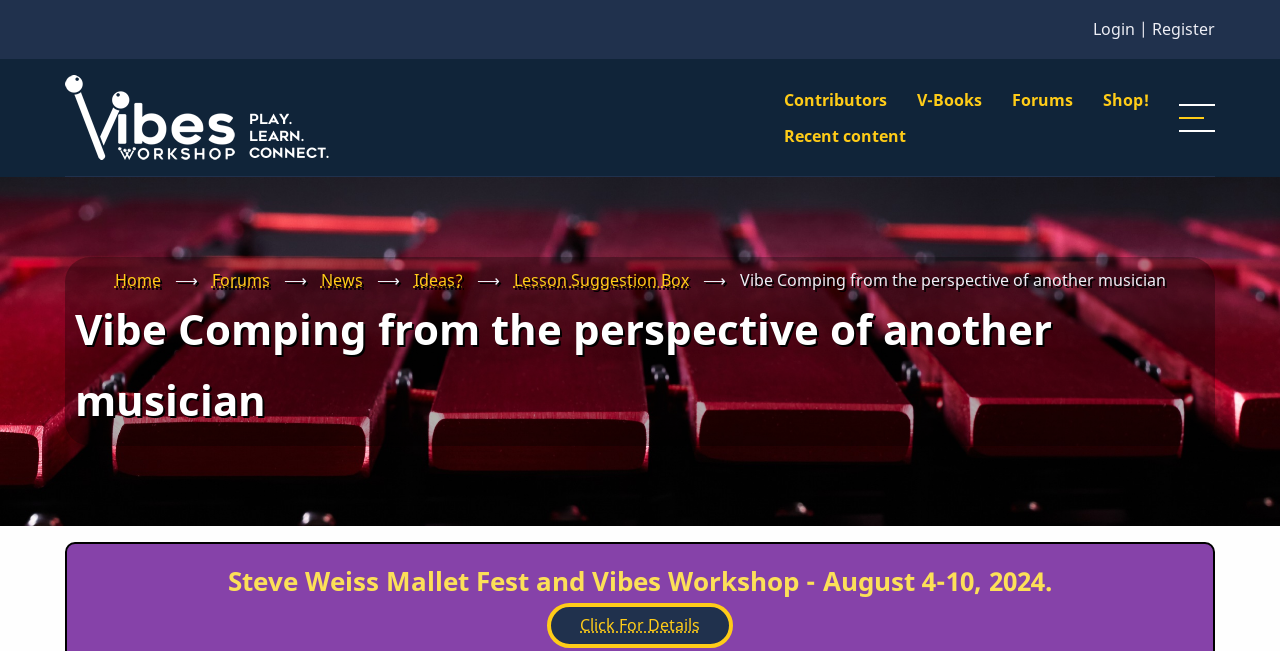Determine the bounding box coordinates for the element that should be clicked to follow this instruction: "View V-Books". The coordinates should be given as four float numbers between 0 and 1, in the format [left, top, right, bottom].

[0.709, 0.125, 0.775, 0.181]